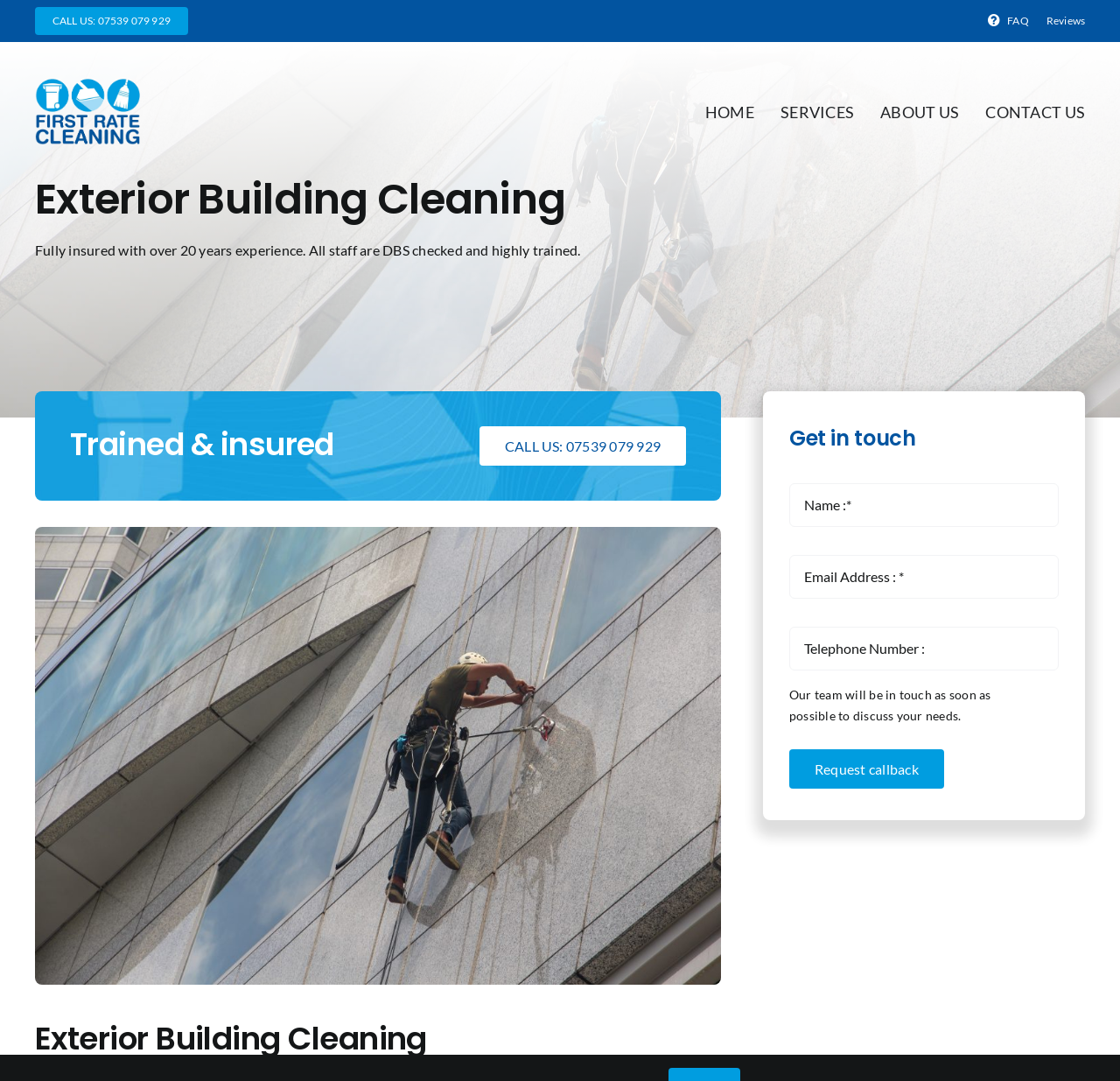Respond with a single word or phrase for the following question: 
What is the benefit of the company's staff being DBS checked?

To ensure safety